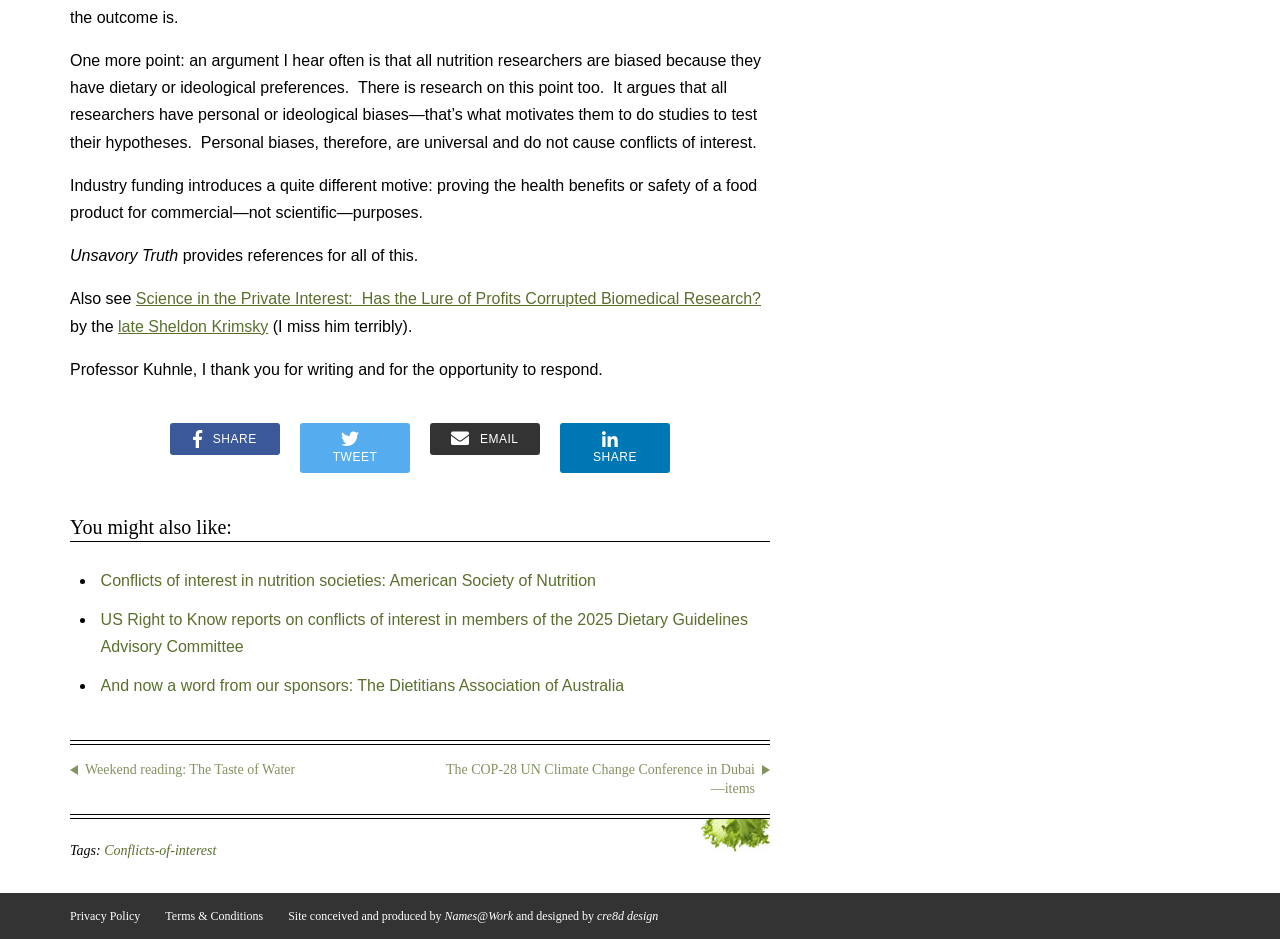Please reply with a single word or brief phrase to the question: 
What is the name of the design company?

cre8d design